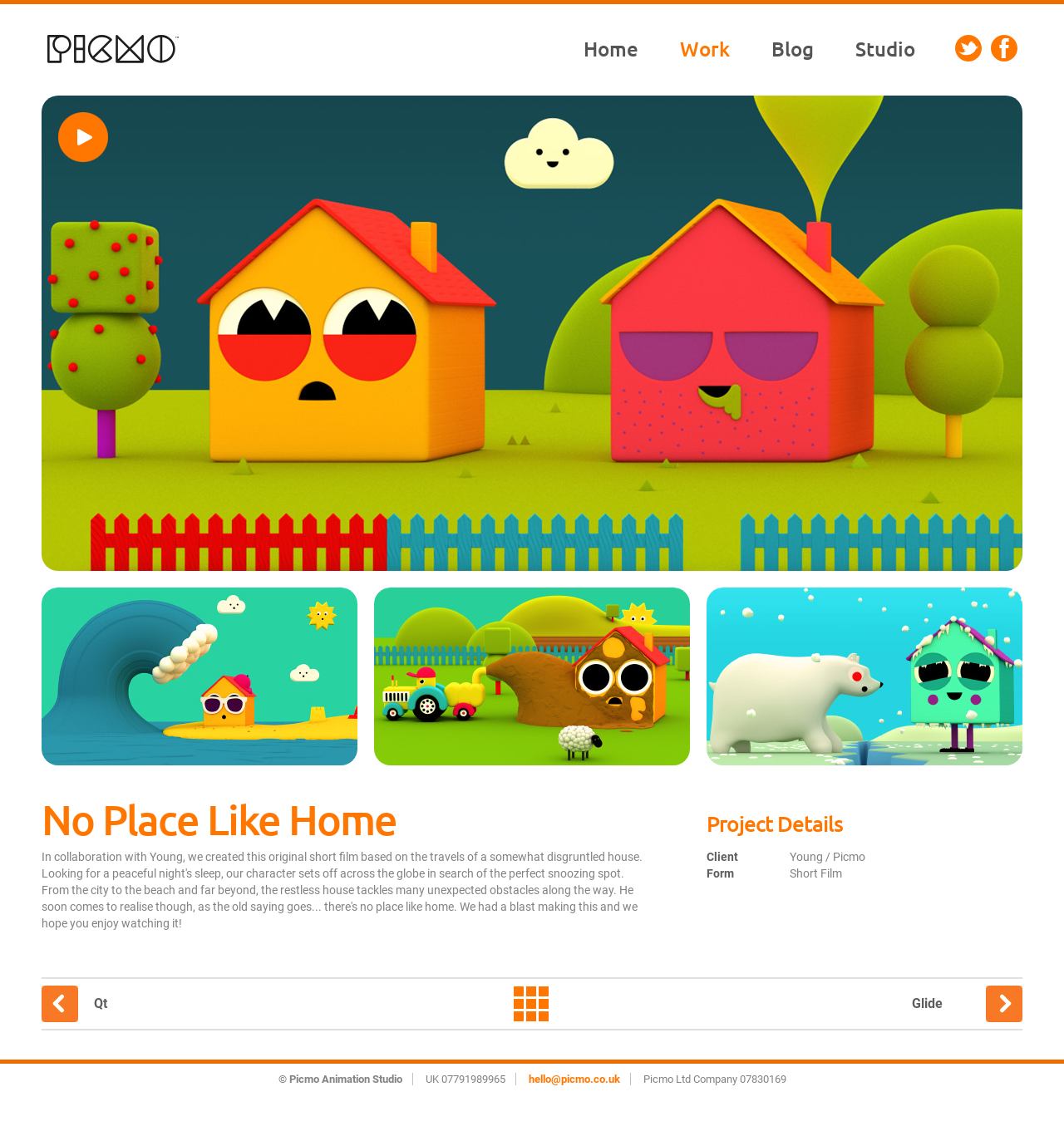Can you determine the bounding box coordinates of the area that needs to be clicked to fulfill the following instruction: "View the first image"?

[0.039, 0.589, 0.336, 0.6]